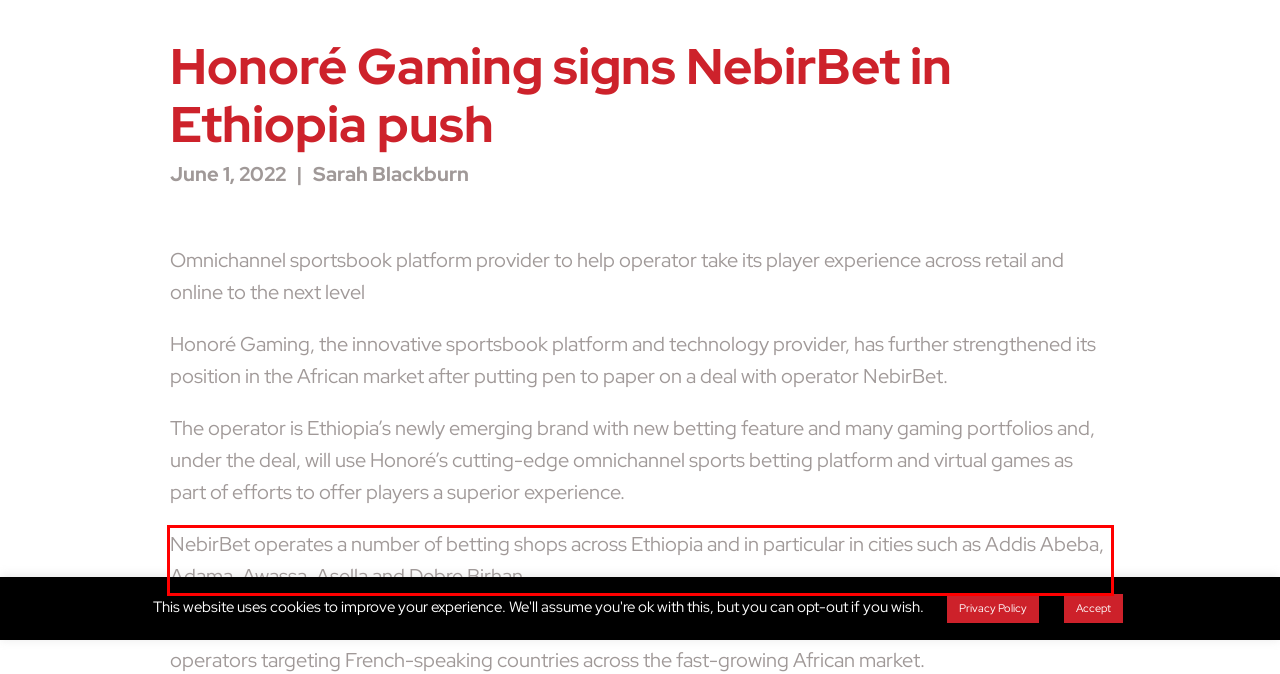Using the provided screenshot of a webpage, recognize the text inside the red rectangle bounding box by performing OCR.

NebirBet operates a number of betting shops across Ethiopia and in particular in cities such as Addis Abeba, Adama, Awassa, Asella and Debre Birhan.